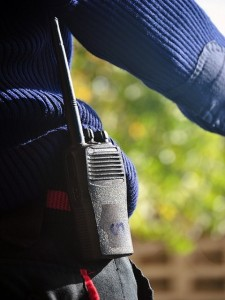Describe thoroughly the contents of the image.

The image showcases a walkie-talkie, a quintessential device for radio communication, prominently attached to a belt. This sleek, portable radio highlights the blend of modern technology with nostalgic design, symbolizing the ongoing appeal of traditional communication tools. Dressed in a blue sweater, the individual wearing the walkie-talkie suggests a practical application in various settings, from outdoor adventures to professional environments. The background, slightly blurred yet vibrant with greenery, adds to the dynamic feel of the image, reinforcing the idea that radio communication remains relevant and "cool" even in an age dominated by digital gadgets. This visual underscores the article's theme on the timeless charm and functionality of walkie-talkies, reminding us of their roots in military and public service.